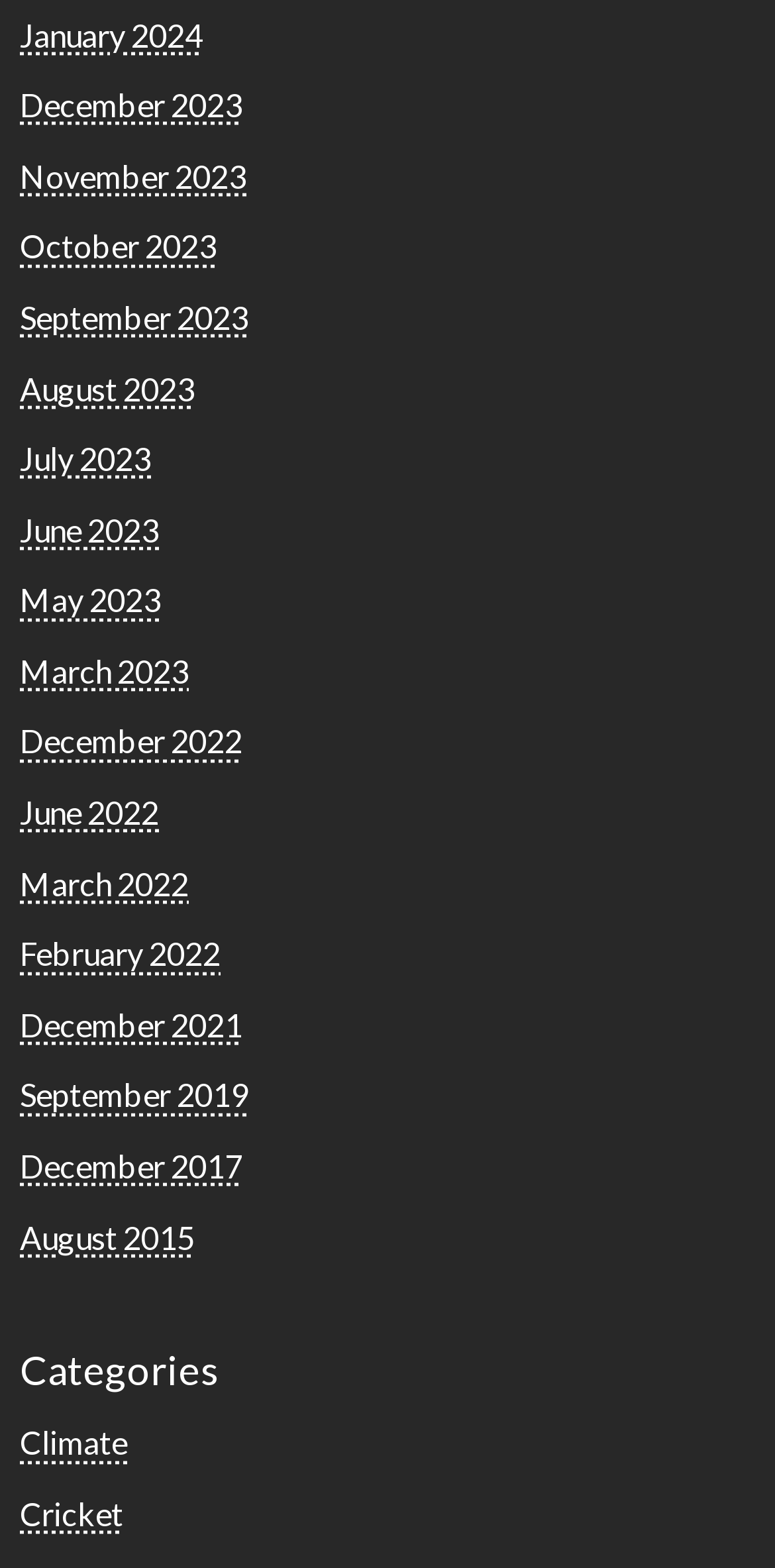Using the webpage screenshot, locate the HTML element that fits the following description and provide its bounding box: "July 2023".

[0.026, 0.28, 0.195, 0.304]